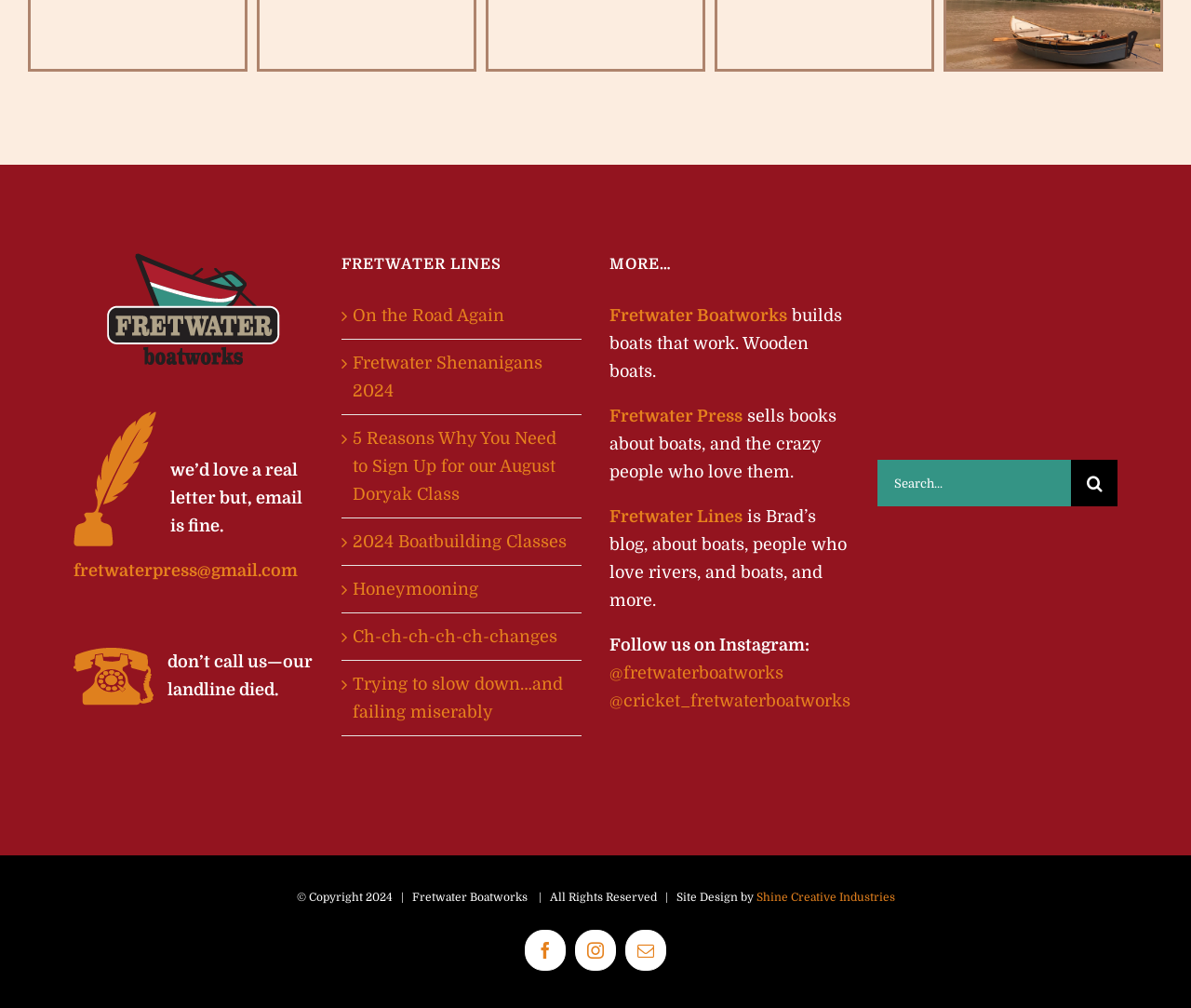Identify the coordinates of the bounding box for the element that must be clicked to accomplish the instruction: "Contact Fretwater Press via email".

[0.062, 0.557, 0.25, 0.575]